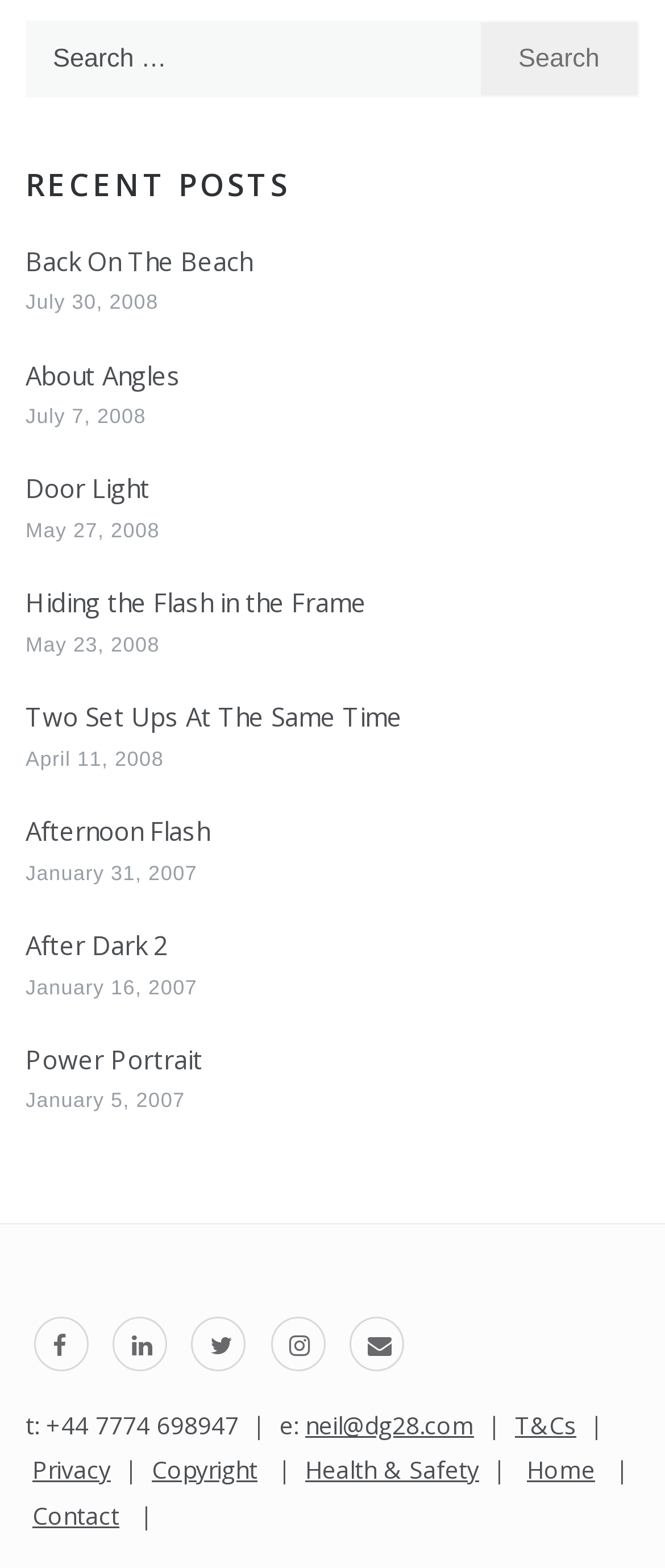Please find the bounding box coordinates of the section that needs to be clicked to achieve this instruction: "Read the terms and conditions".

[0.774, 0.898, 0.867, 0.919]